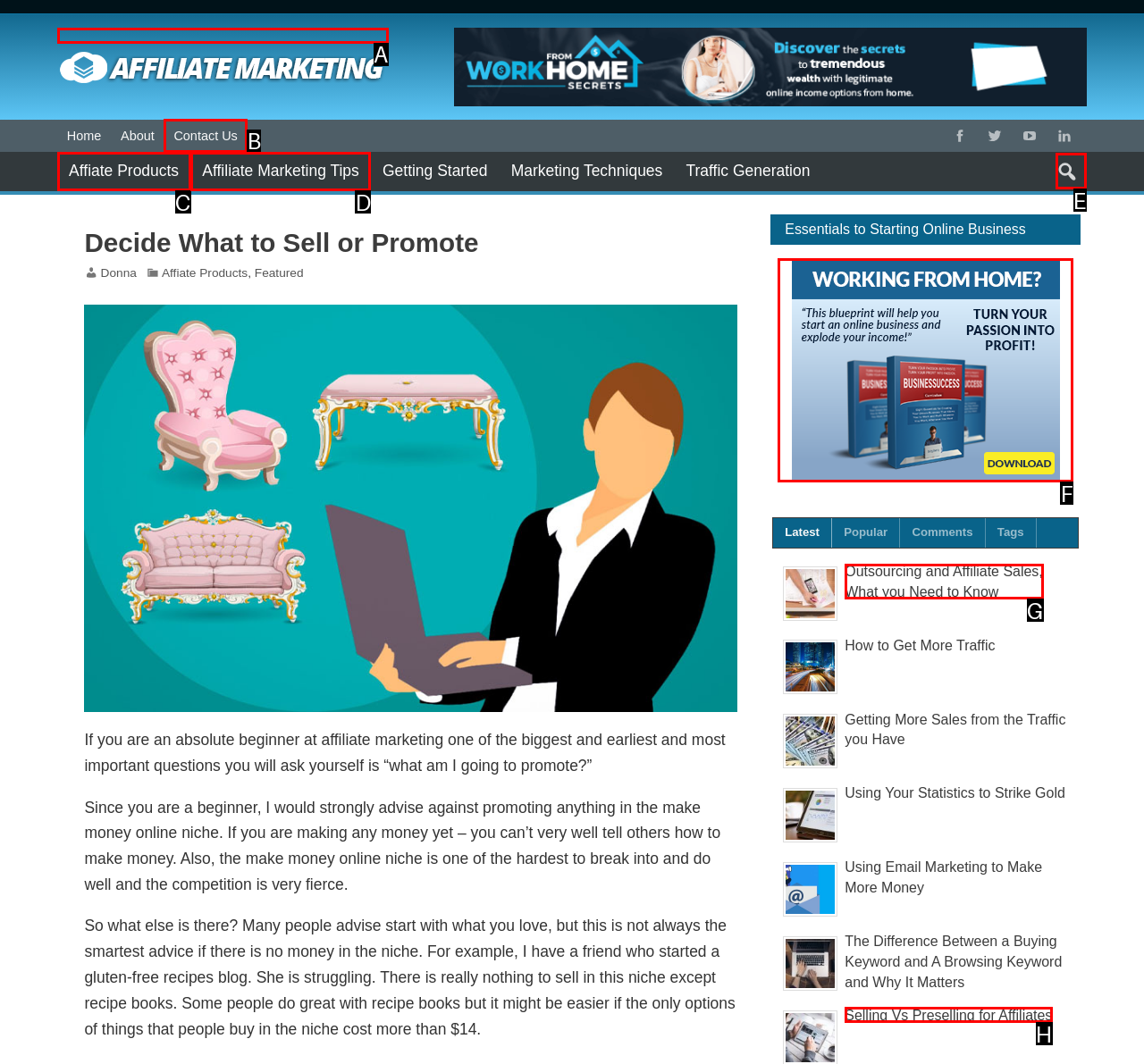Tell me which letter corresponds to the UI element that should be clicked to fulfill this instruction: Check the Recent Comments
Answer using the letter of the chosen option directly.

None